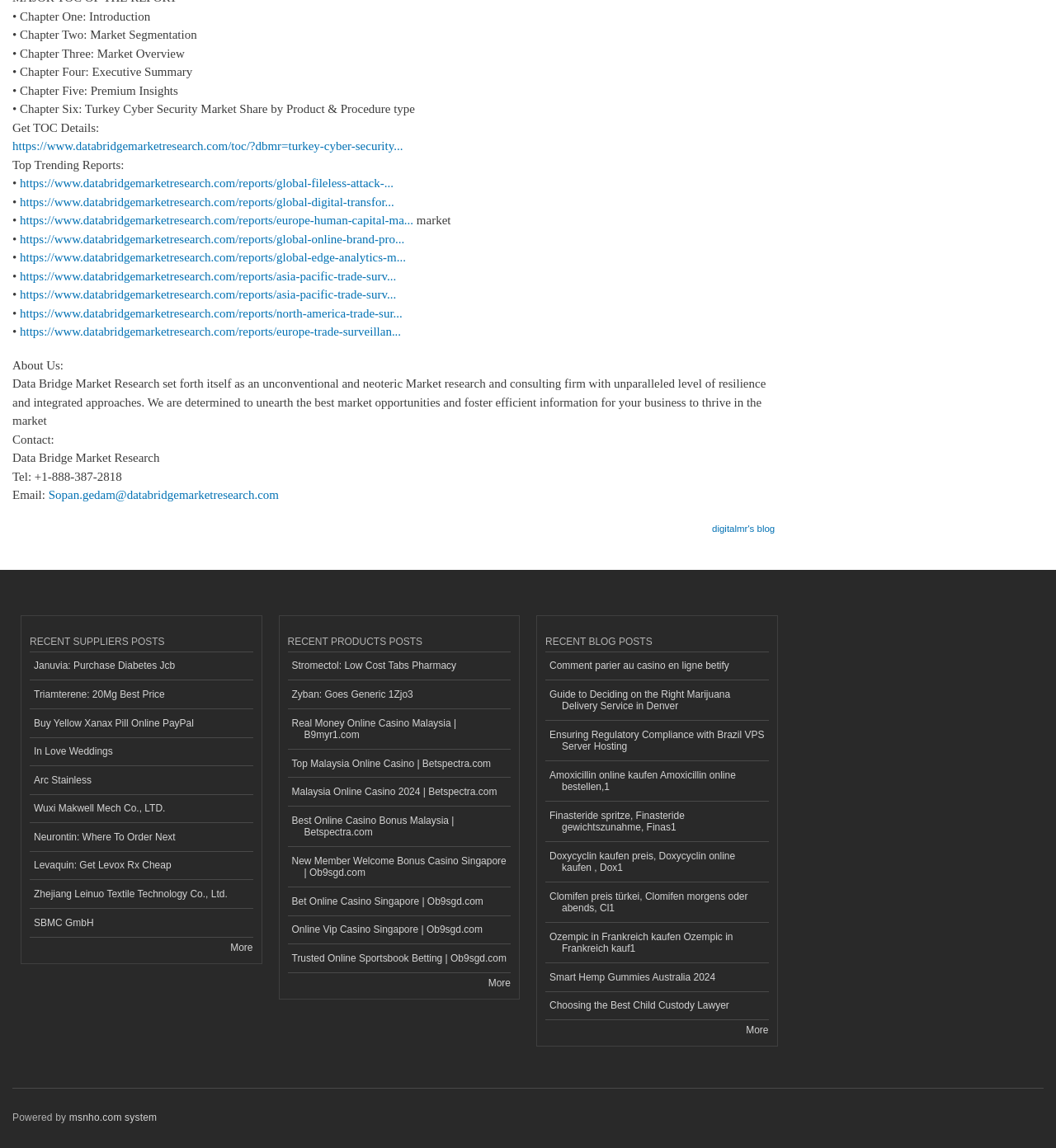Using the description "digitalmr's blog", locate and provide the bounding box of the UI element.

[0.674, 0.443, 0.734, 0.468]